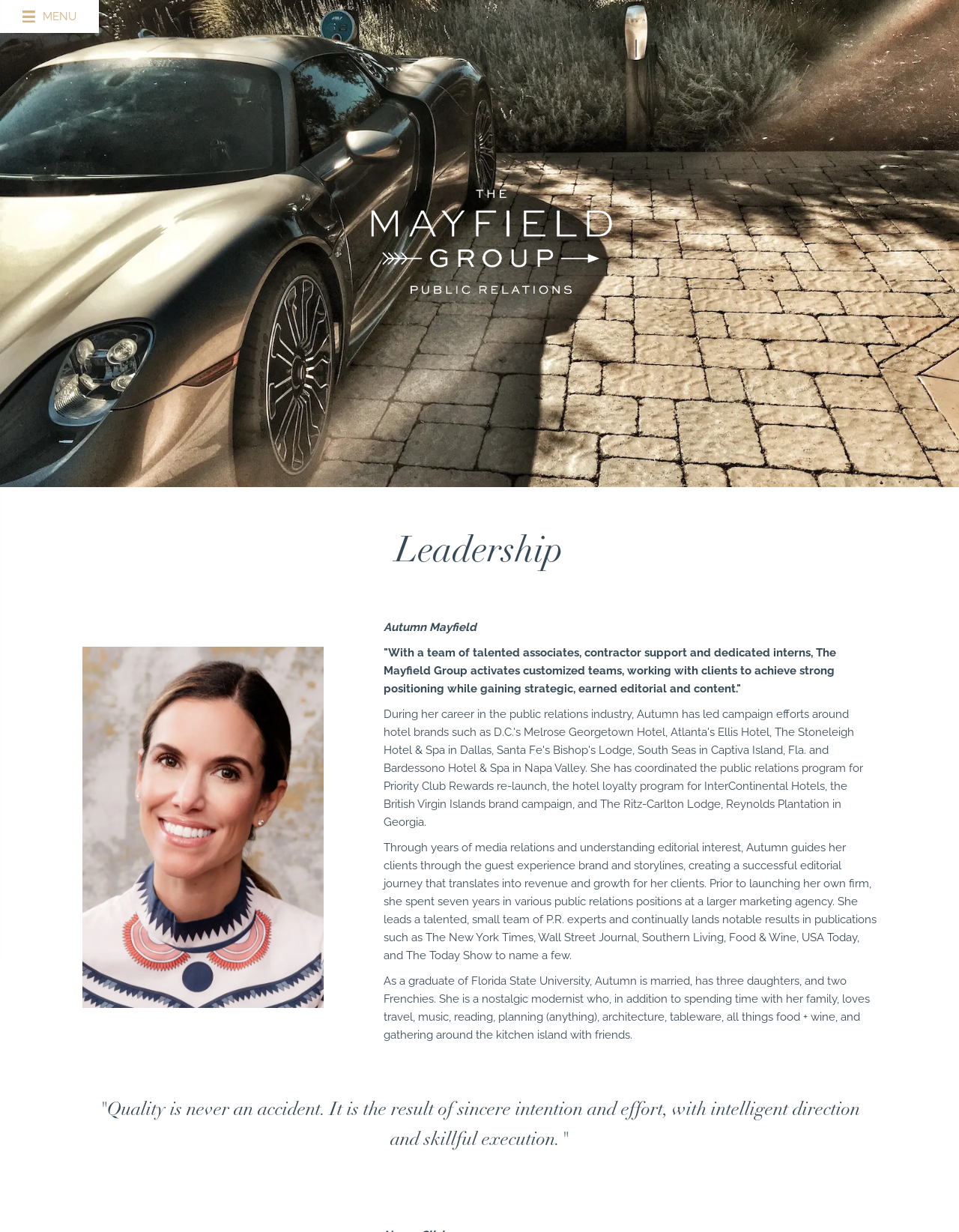Summarize the webpage with a detailed and informative caption.

The webpage is about the leadership of The Mayfield Group, specifically featuring Autumn Mayfield. At the top left corner, there is a menu icon. Next to it, on the top left, is the company's logo, which is a link. Below the logo, there is a heading that reads "Leadership". 

On the top right, there is an image of Autumn Mayfield. Below her image, there are three paragraphs of text that describe her background, expertise, and personal life. The first paragraph explains her approach to working with clients, while the second paragraph details her professional experience and achievements. The third paragraph provides a brief overview of her personal life.

At the bottom of the page, there is a quote from Autumn Mayfield, which emphasizes the importance of quality and effort. The quote is positioned near the bottom right corner of the page. Overall, the webpage has a simple and clean layout, with a focus on showcasing Autumn Mayfield's profile and expertise.